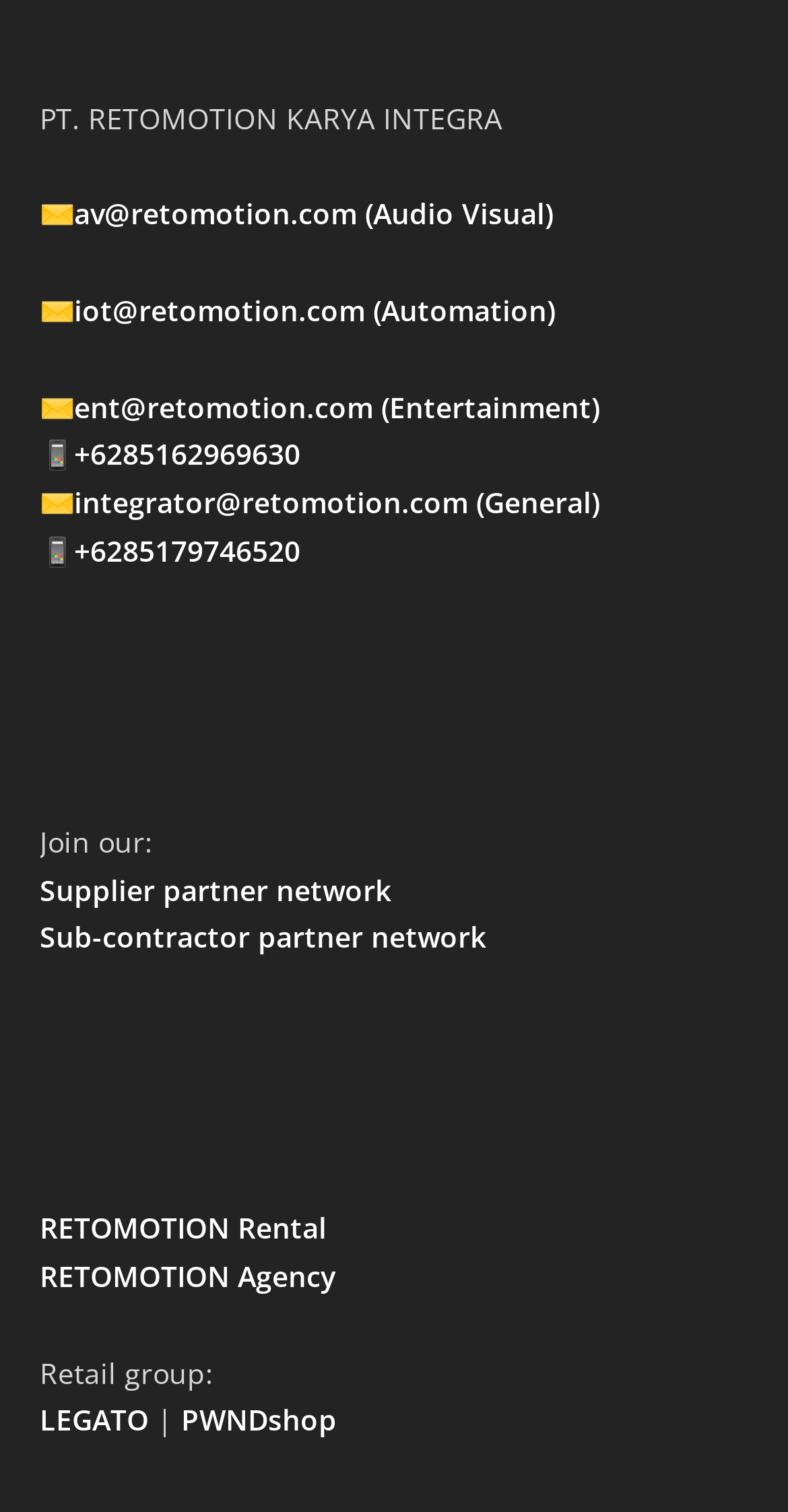Identify the bounding box coordinates for the element that needs to be clicked to fulfill this instruction: "Explore the LEGATO retail group". Provide the coordinates in the format of four float numbers between 0 and 1: [left, top, right, bottom].

[0.05, 0.926, 0.188, 0.952]